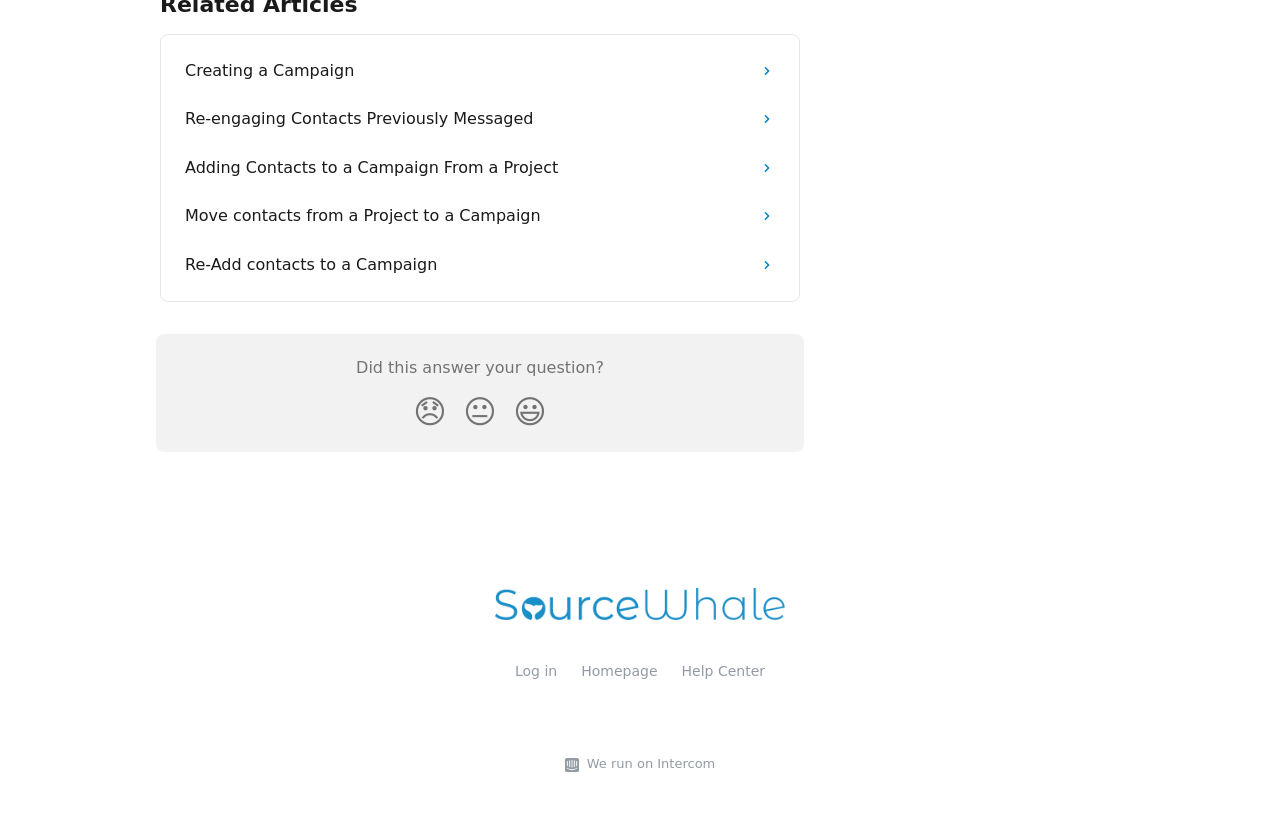How many images are there in the footer section?
Answer the question with a detailed and thorough explanation.

I counted the number of images in the footer section, which are the image associated with the 'SourceWhale Help Center' link and the 'Intercom' image.